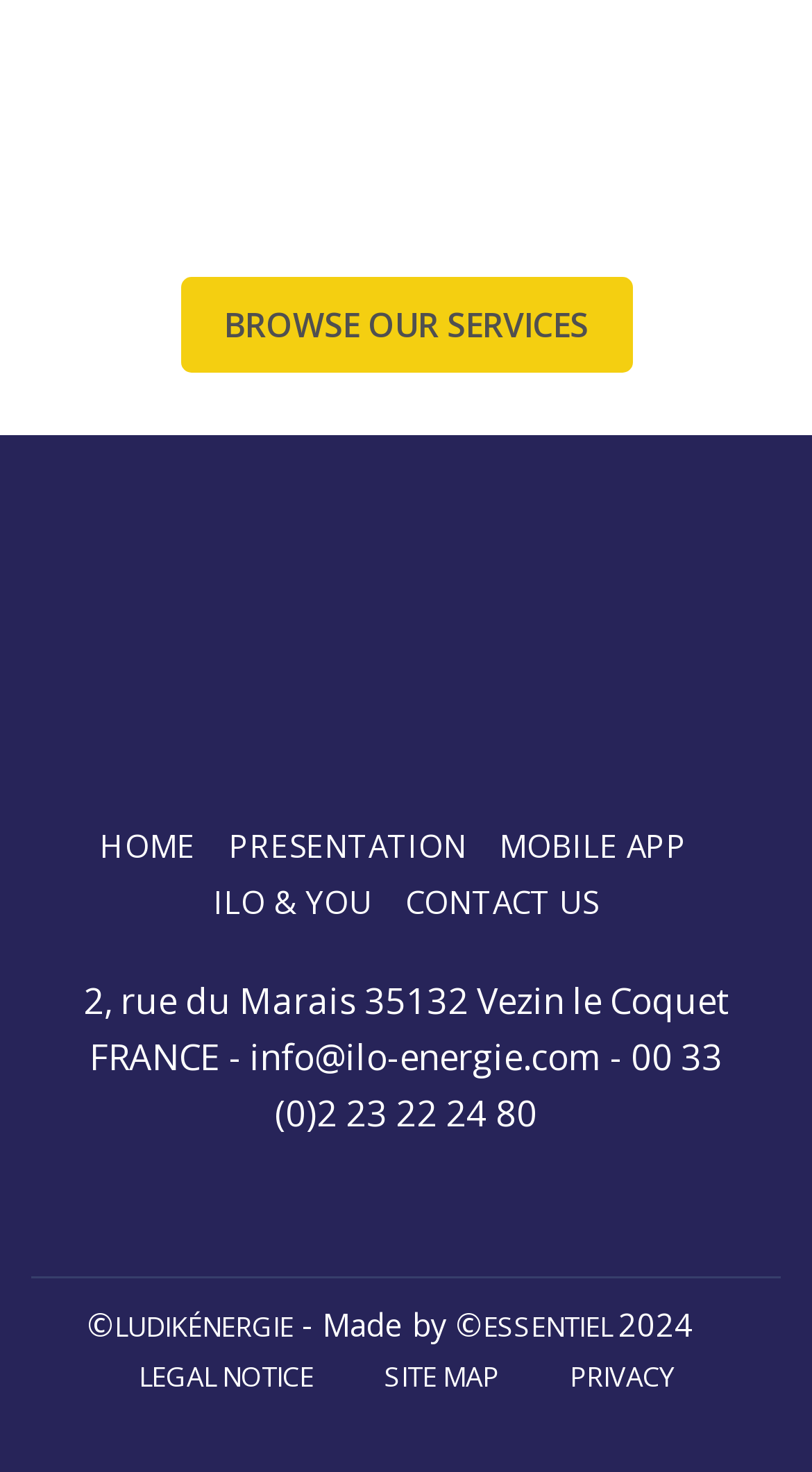Could you determine the bounding box coordinates of the clickable element to complete the instruction: "Get help with organizing events"? Provide the coordinates as four float numbers between 0 and 1, i.e., [left, top, right, bottom].

[0.222, 0.188, 0.778, 0.253]